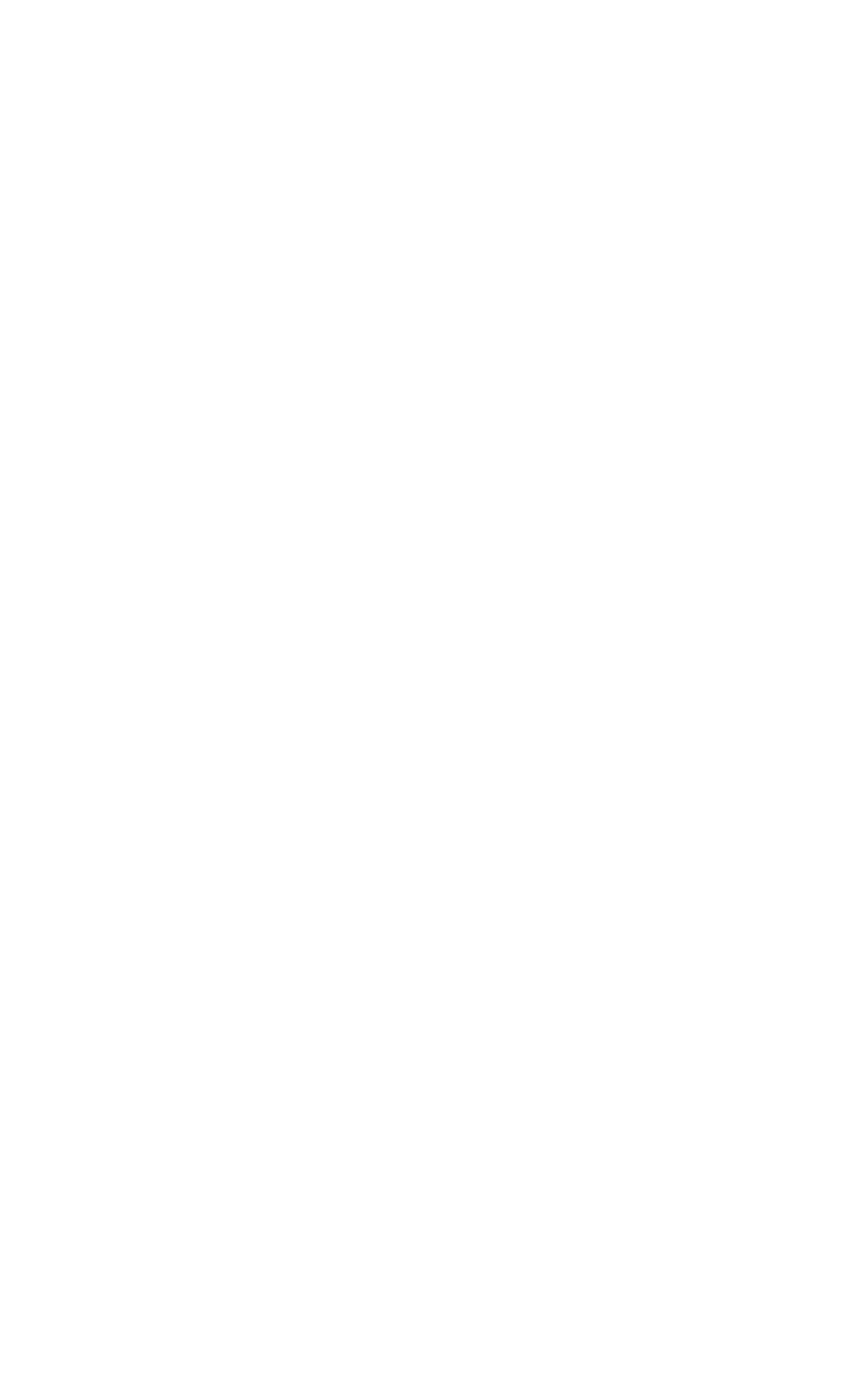Please provide the bounding box coordinates for the element that needs to be clicked to perform the following instruction: "Read about reasons for enrolling in a traffic control refresher course". The coordinates should be given as four float numbers between 0 and 1, i.e., [left, top, right, bottom].

[0.026, 0.004, 0.967, 0.066]